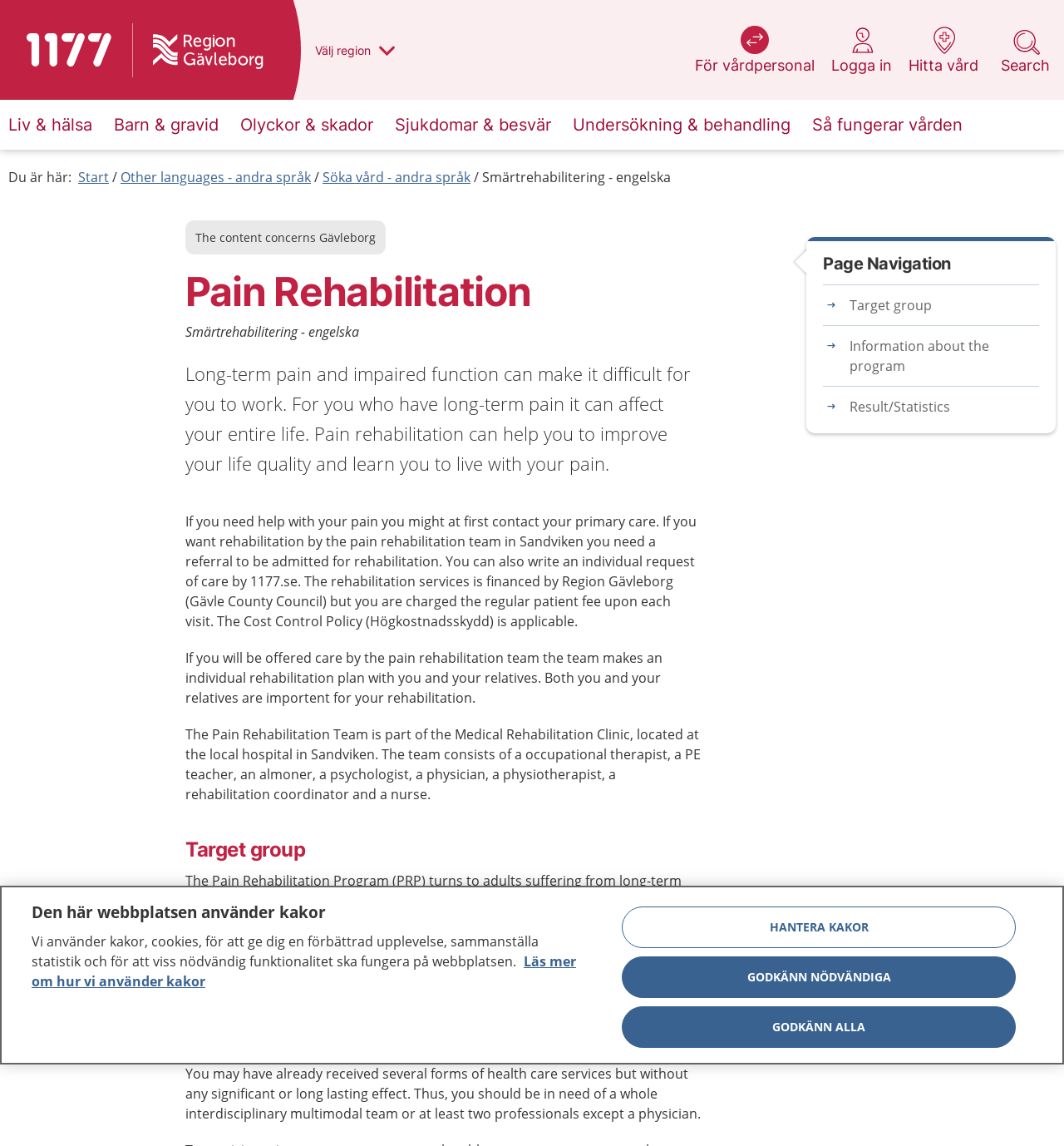What is the name of the region?
Kindly answer the question with as much detail as you can.

I found the answer by looking at the text 'Smärtrehabilitering Gävleborg - 1177' at the top of the page, which indicates that the region is Gävleborg.